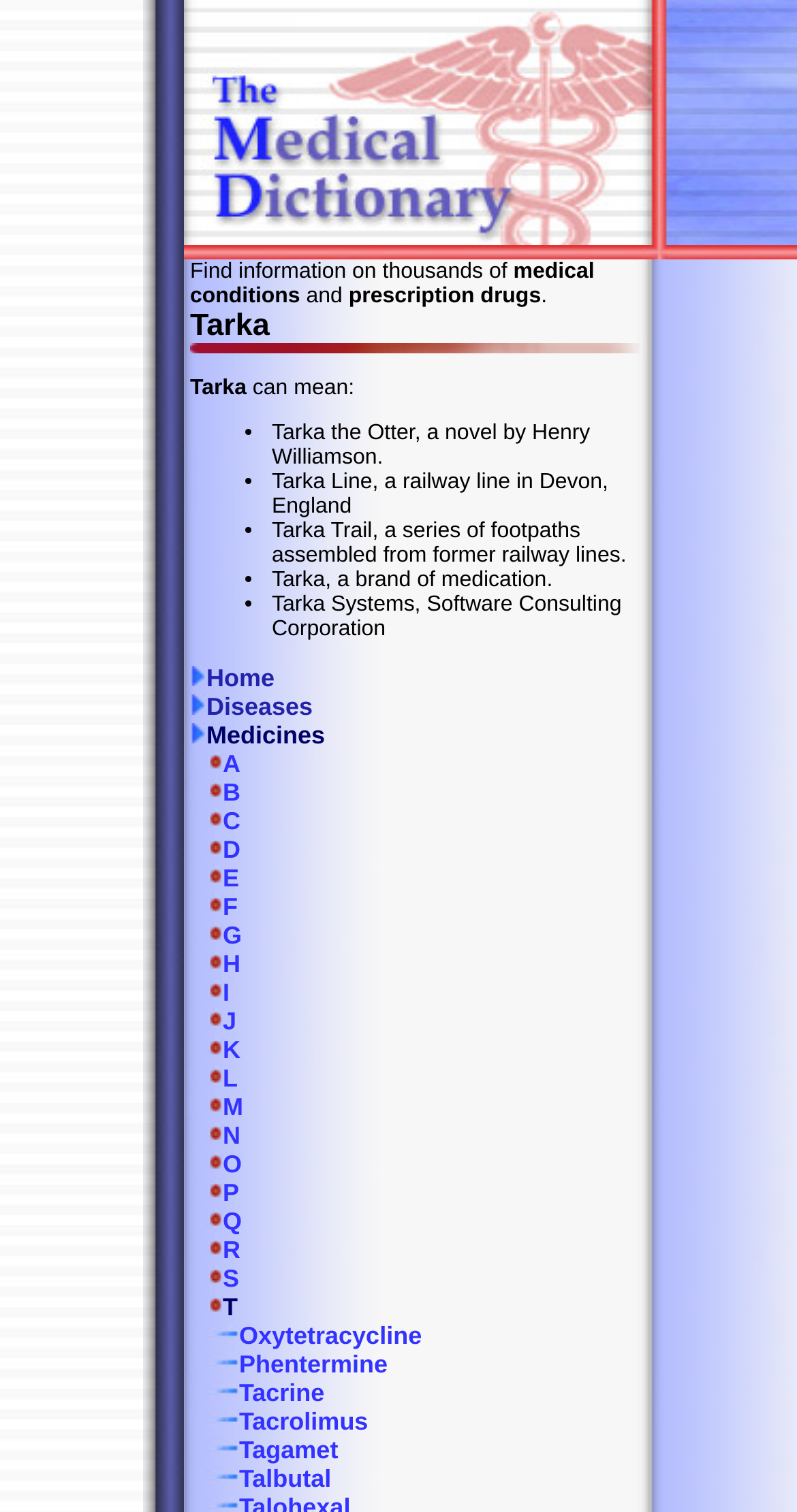Determine the bounding box coordinates of the clickable region to execute the instruction: "Click on the link 'Tarka the Otter, a novel by Henry Williamson'". The coordinates should be four float numbers between 0 and 1, denoted as [left, top, right, bottom].

[0.341, 0.279, 0.74, 0.311]